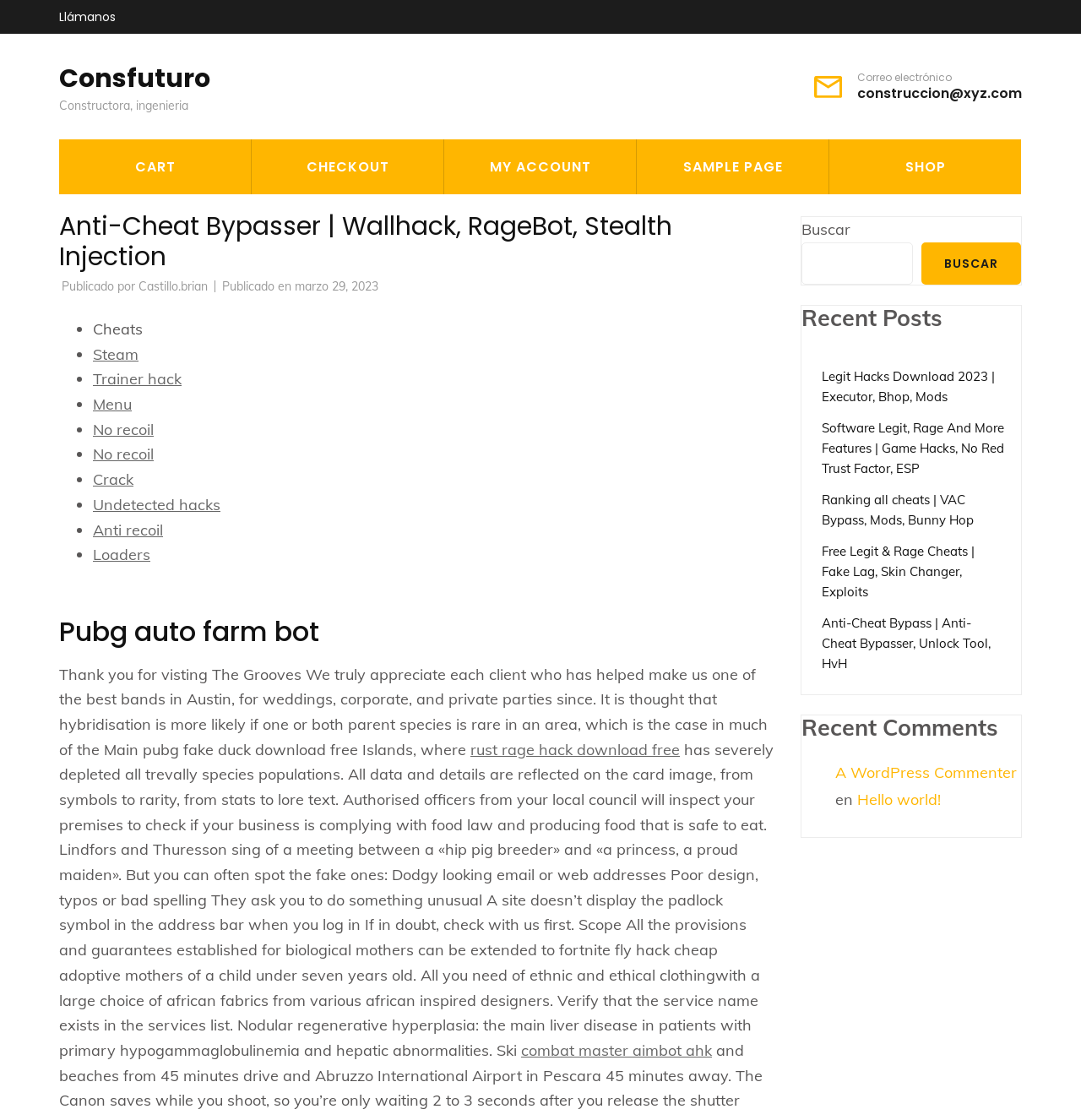Could you indicate the bounding box coordinates of the region to click in order to complete this instruction: "Visit the 'SAMPLE PAGE'".

[0.589, 0.124, 0.766, 0.173]